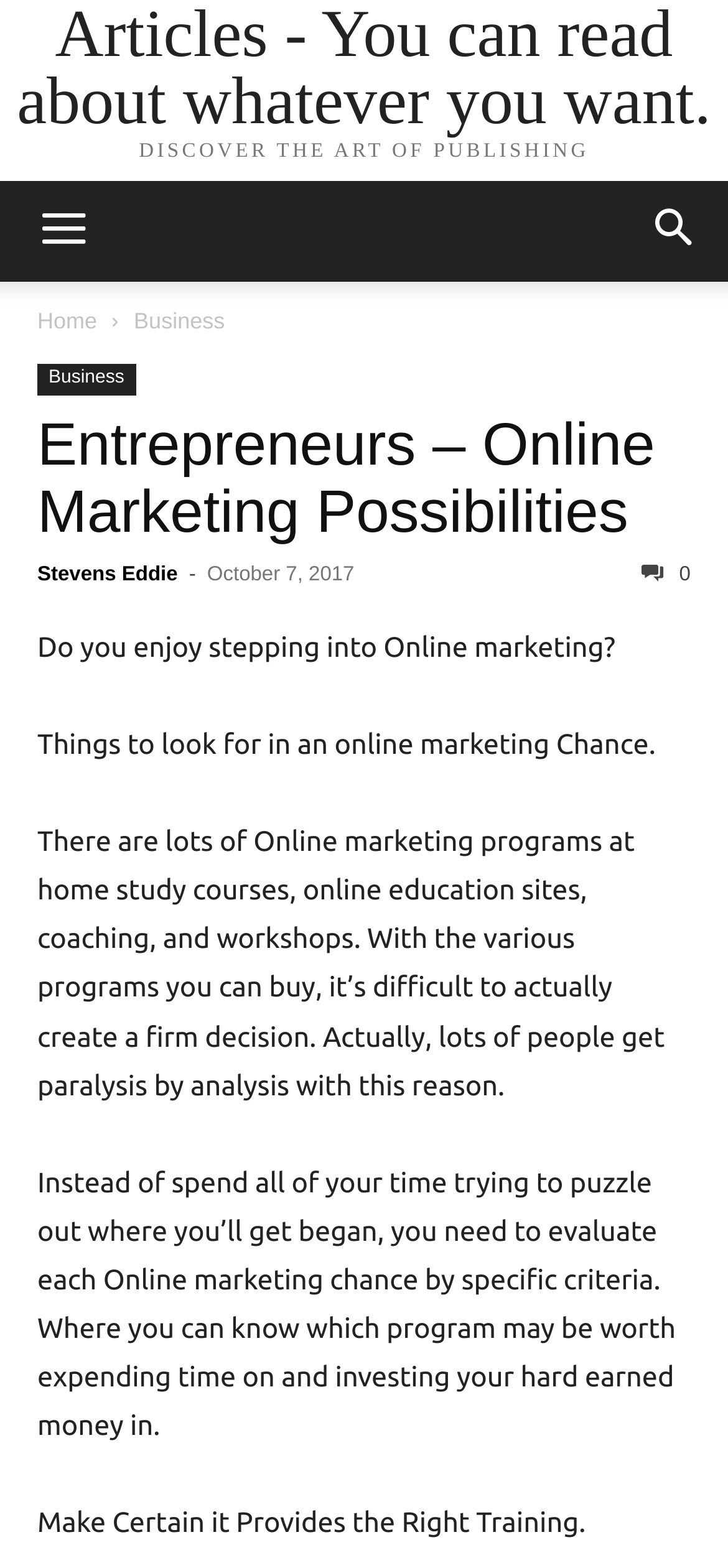What should you evaluate online marketing opportunities by?
Can you give a detailed and elaborate answer to the question?

The article suggests that when evaluating online marketing opportunities, you should evaluate them by specific criteria. This is stated in the static text element that reads 'Instead of spend all of your time trying to puzzle out where you’ll get began, you need to evaluate each Online marketing chance by specific criteria.'